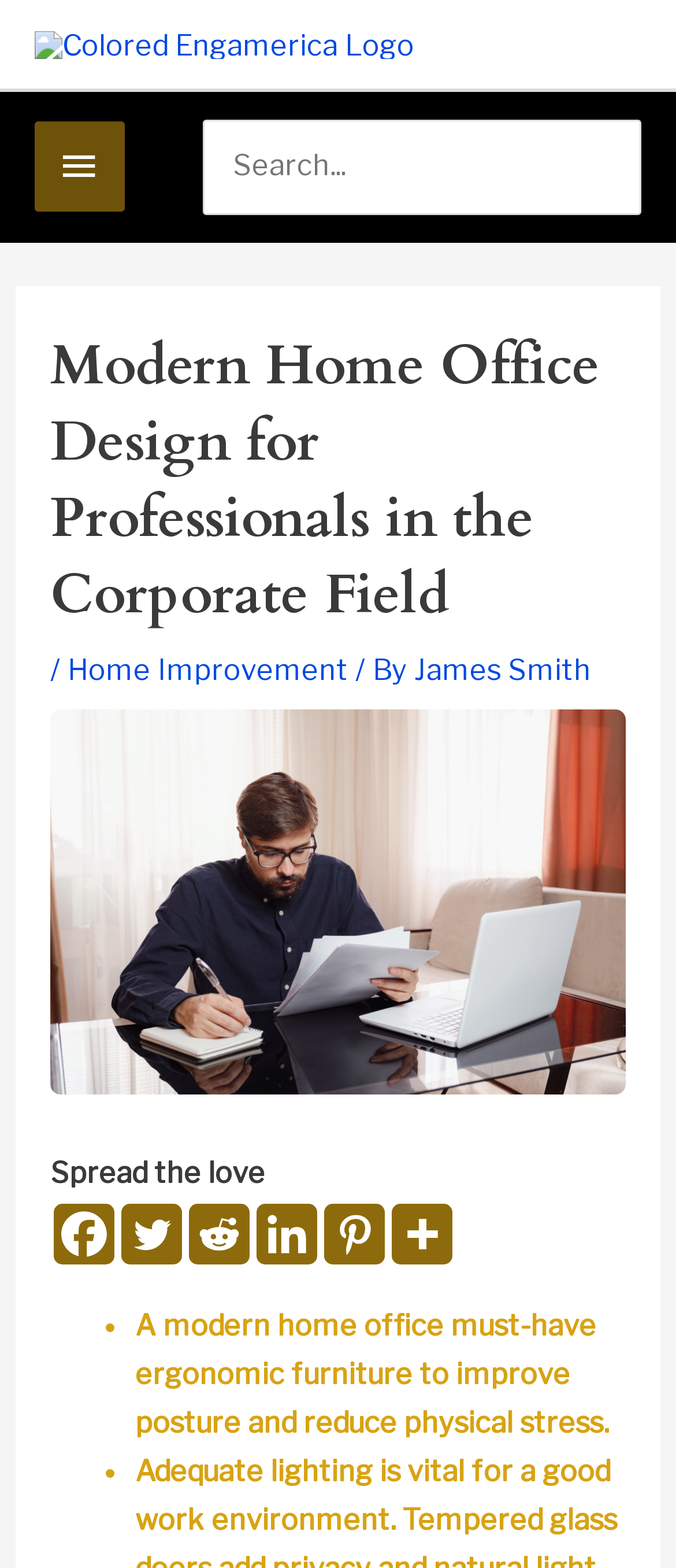What is the importance of ergonomic furniture in a home office?
Could you answer the question in a detailed manner, providing as much information as possible?

The importance of ergonomic furniture in a home office is mentioned in the text 'A modern home office must-have ergonomic furniture to improve posture and reduce physical stress.', which suggests that ergonomic furniture is essential for maintaining good posture and reducing physical stress while working from home.